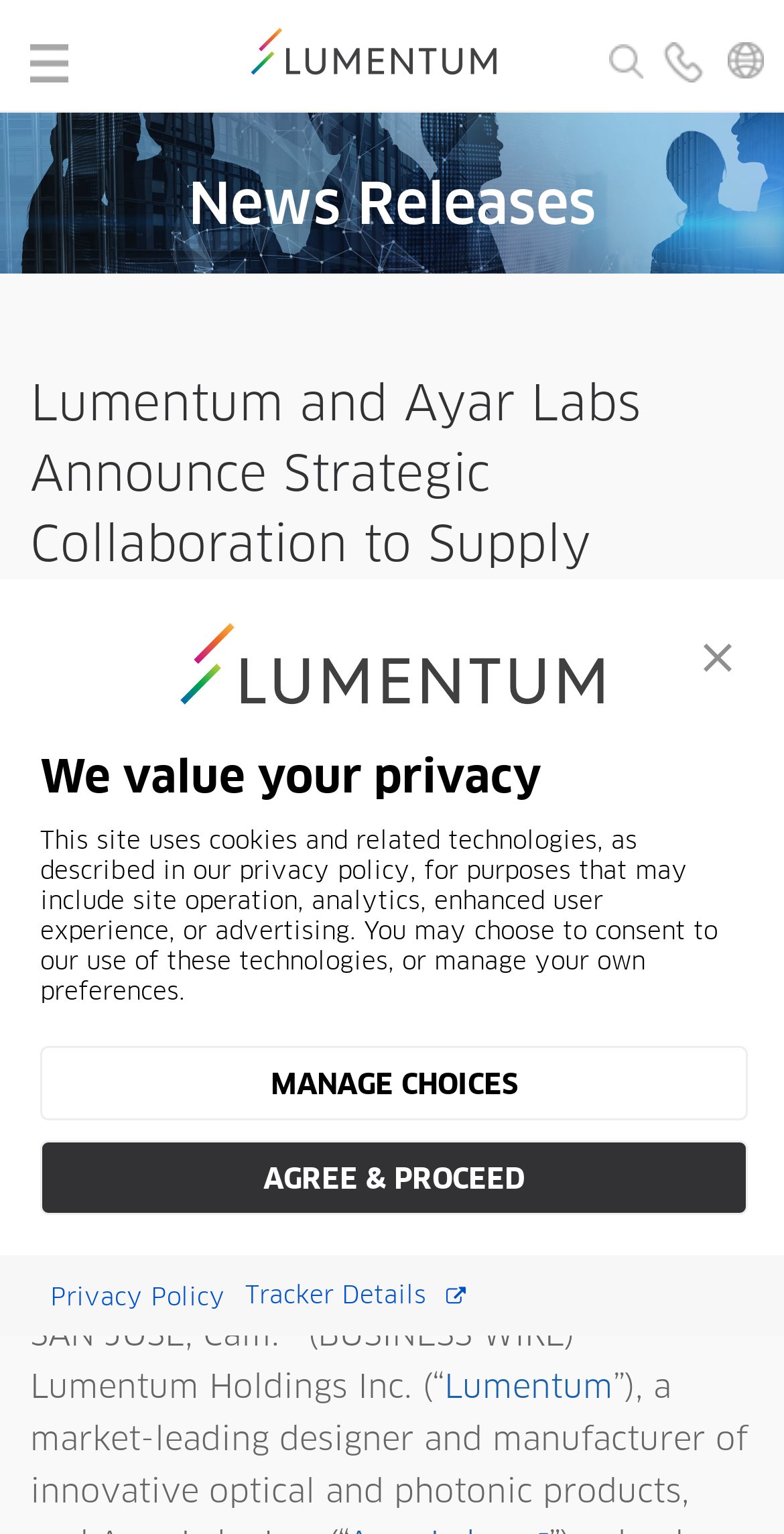Indicate the bounding box coordinates of the clickable region to achieve the following instruction: "go to Lumentum Operations LLC homepage."

[0.365, 0.03, 0.635, 0.051]